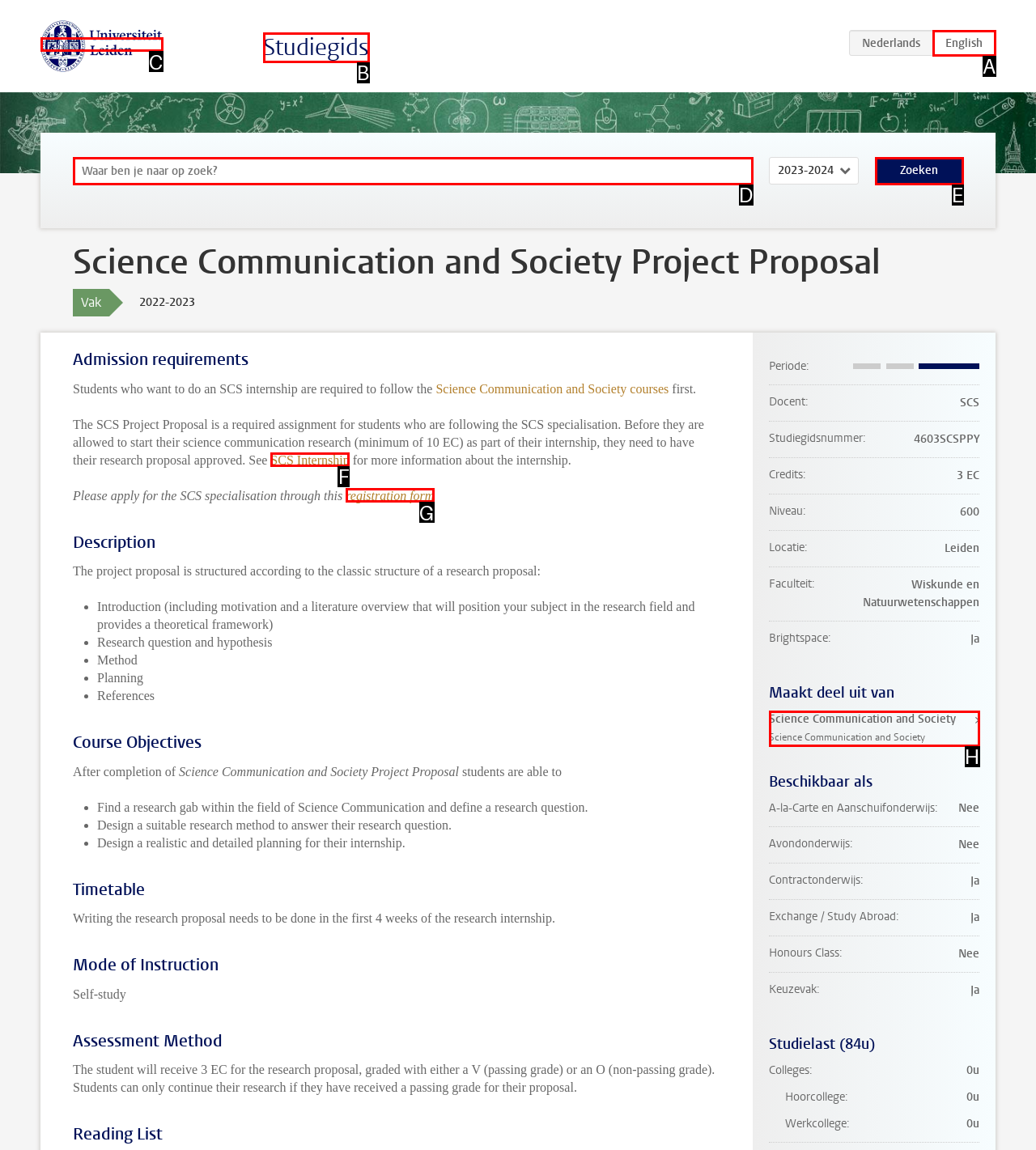Determine the HTML element to be clicked to complete the task: Apply for the SCS specialisation through the registration form. Answer by giving the letter of the selected option.

G